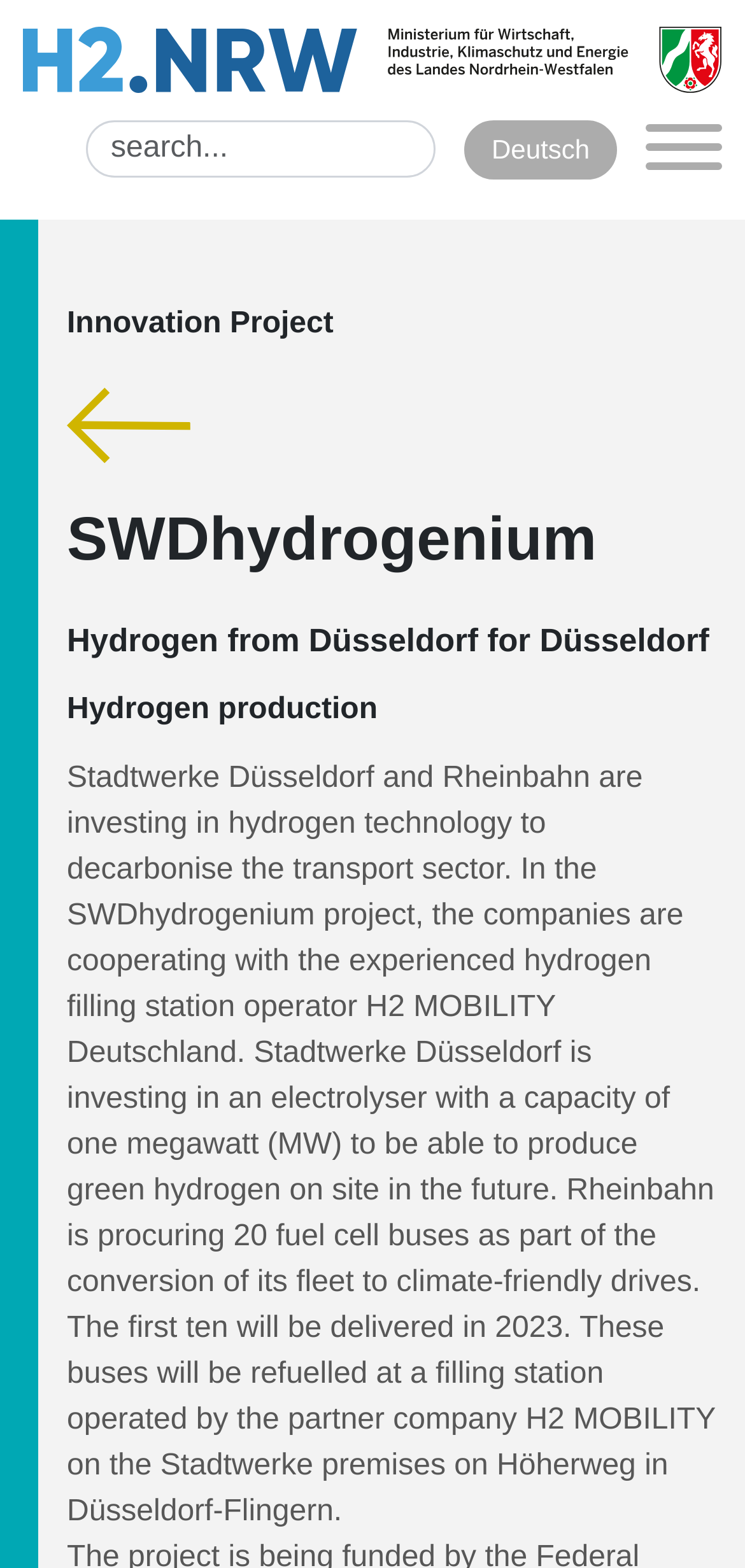Provide a short answer to the following question with just one word or phrase: What is the name of the project?

SWDhydrogenium